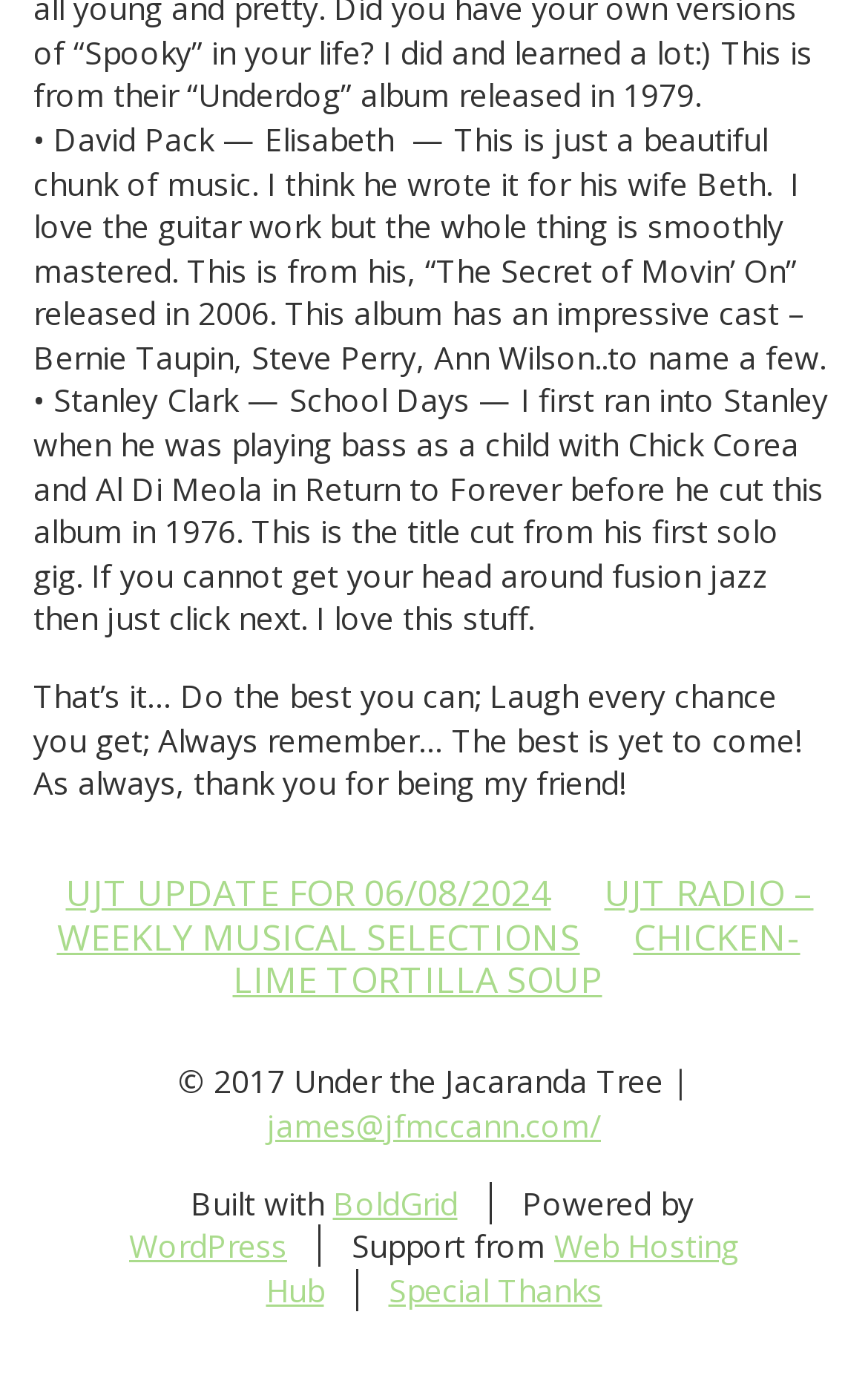What is the name of the content management system used by the website?
Use the information from the screenshot to give a comprehensive response to the question.

The text 'Powered by' is followed by a link 'WordPress' which indicates that WordPress is the content management system used by this website.